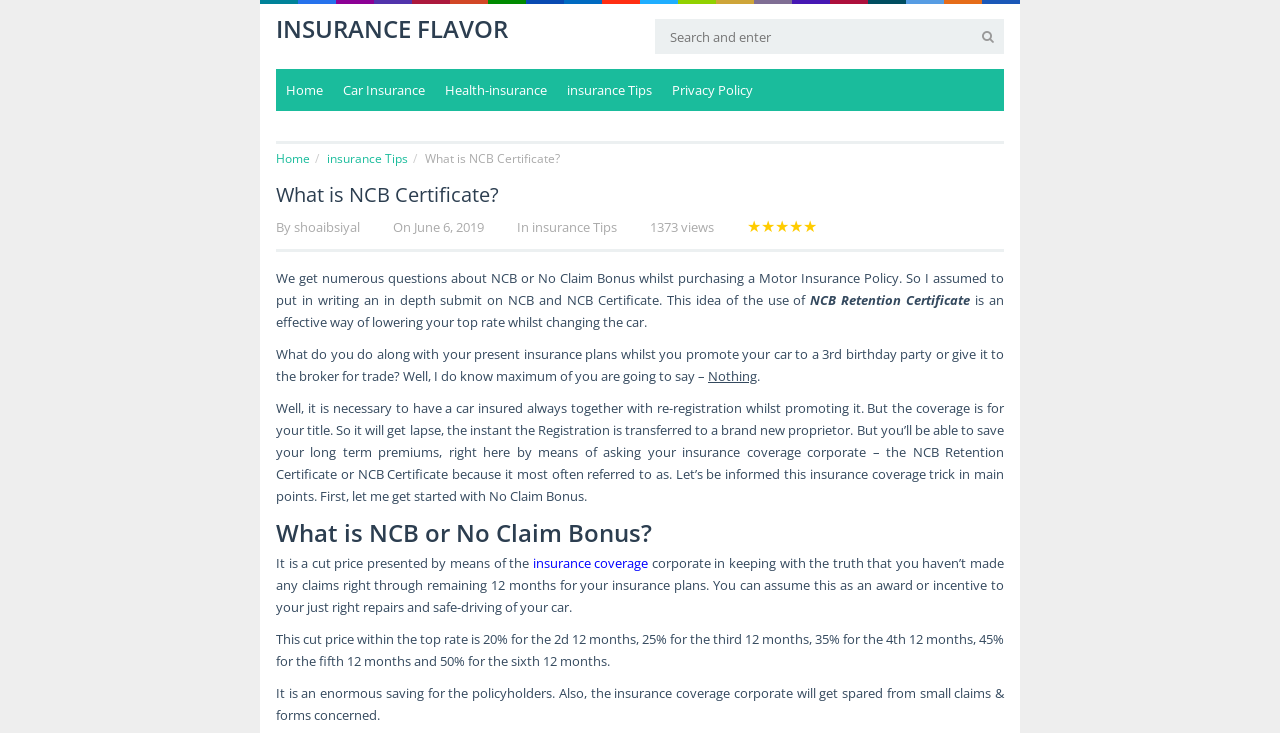Given the description "name="s" placeholder="Search and enter"", determine the bounding box of the corresponding UI element.

[0.512, 0.026, 0.784, 0.074]